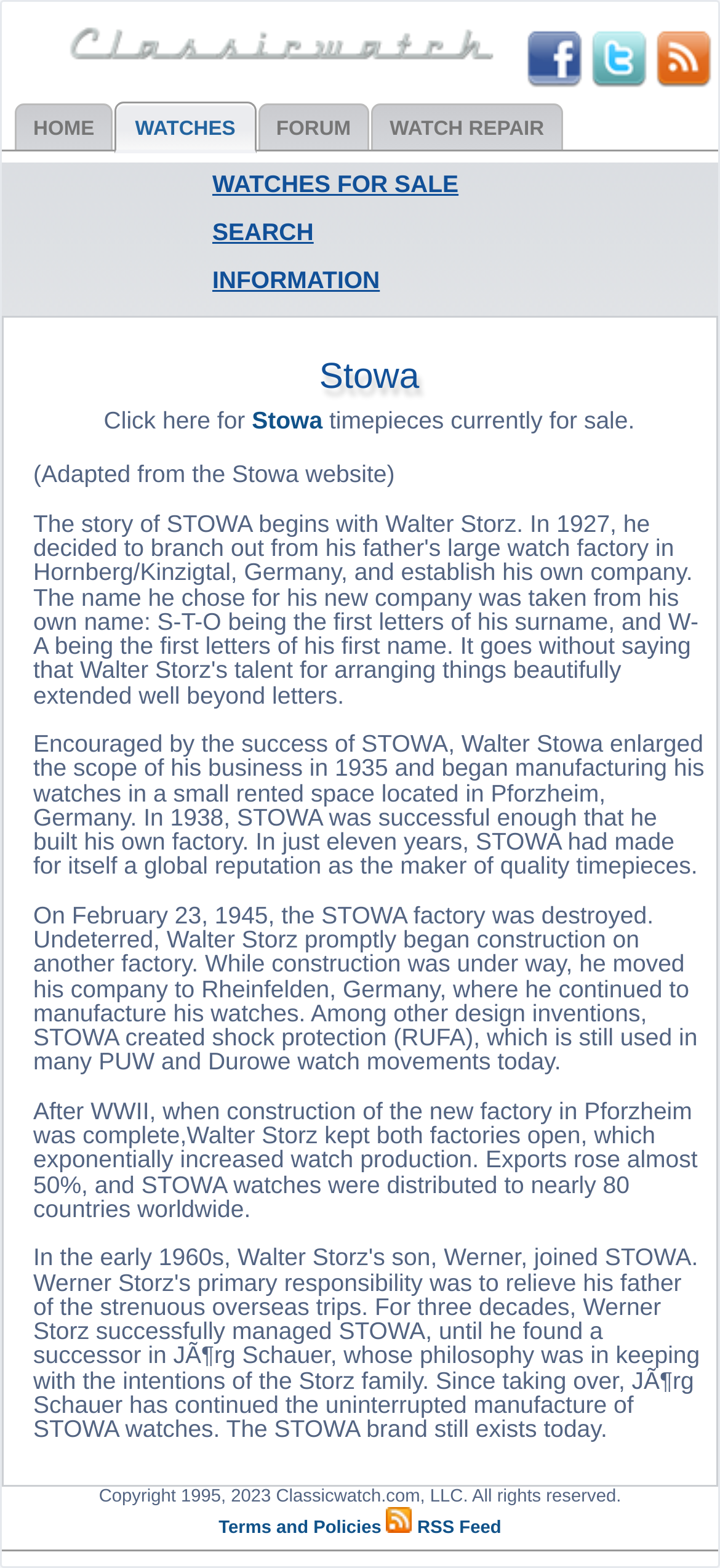Give a concise answer using one word or a phrase to the following question:
Where was Walter Storz's first factory located?

Pforzheim, Germany